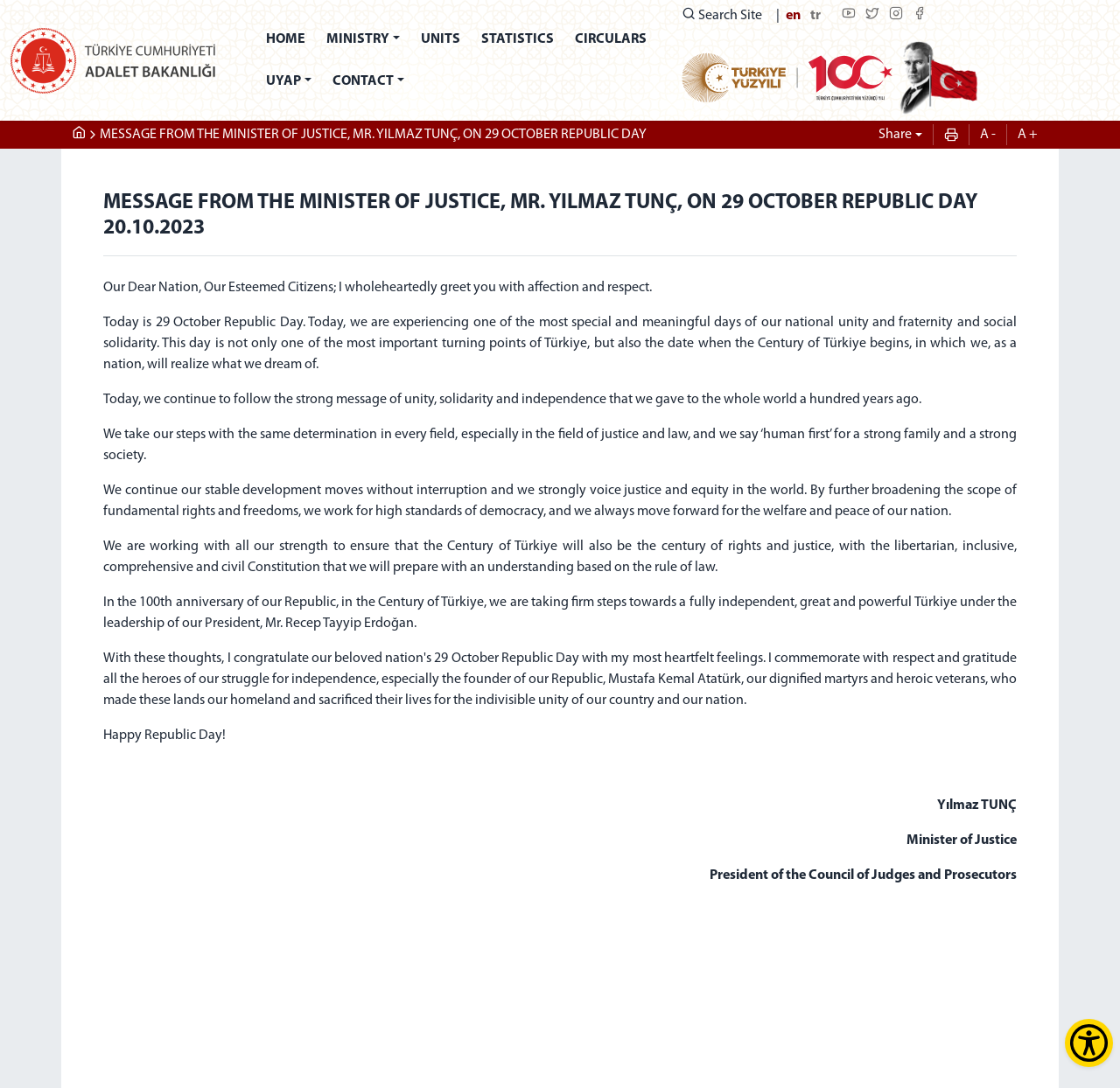Generate the title text from the webpage.

REPUBLIC OF TÜRKİYE MINISTRY OF JUSTICE